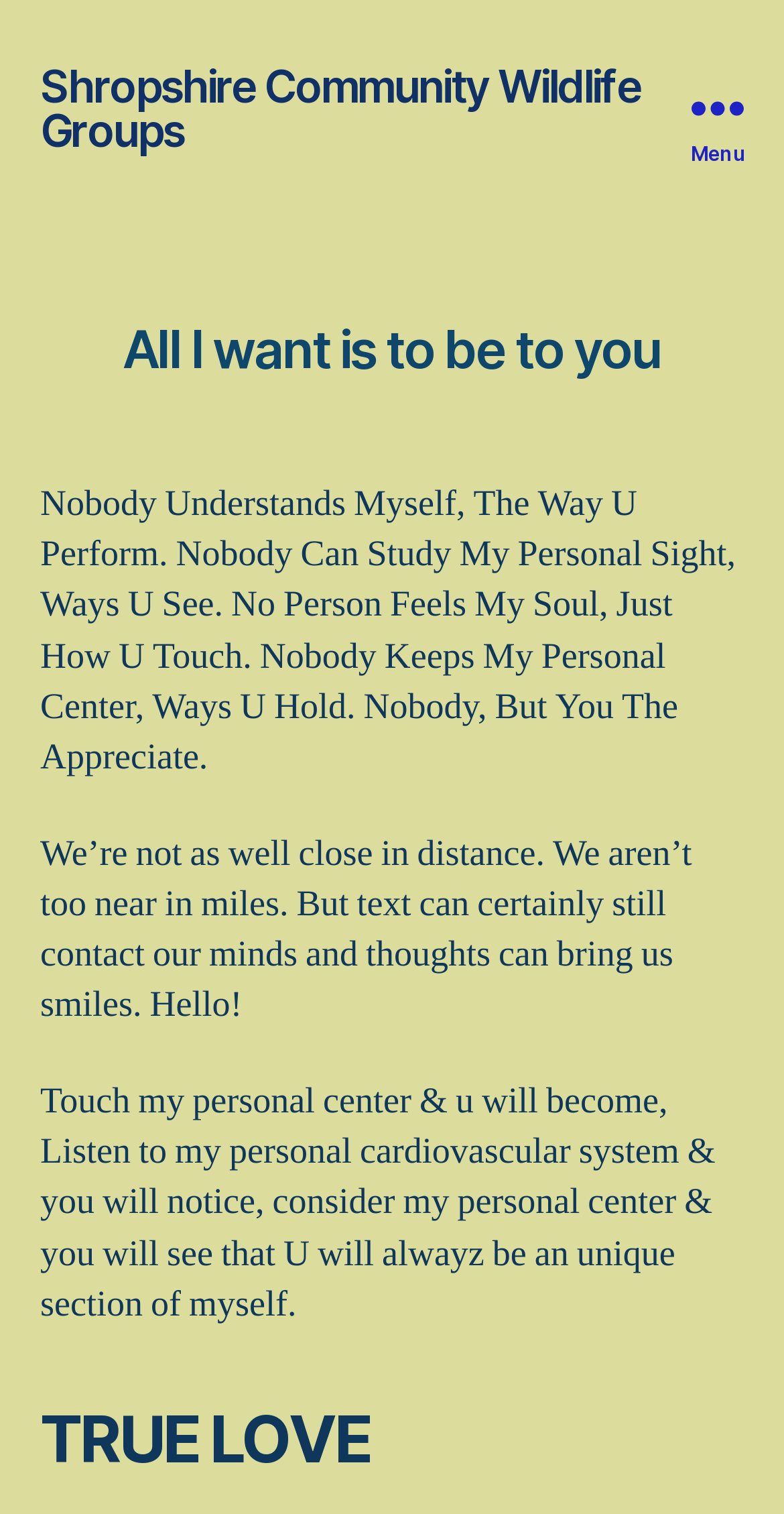Respond to the following question with a brief word or phrase:
How many paragraphs of text are there on the webpage?

3